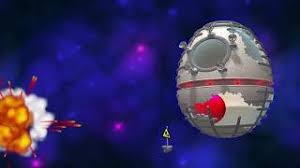What is the background of the scene?
Use the information from the image to give a detailed answer to the question.

The caption describes the backdrop of the scene as a deep nebula with swirling colors, creating a sense of being in a distant galaxy.